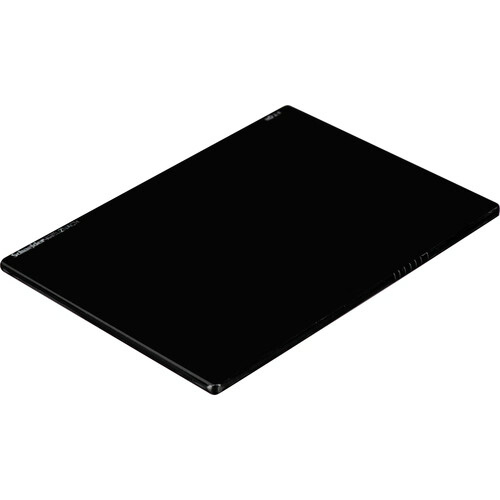How many stops of exposure reduction does the filter provide?
Refer to the image and provide a one-word or short phrase answer.

7 stops